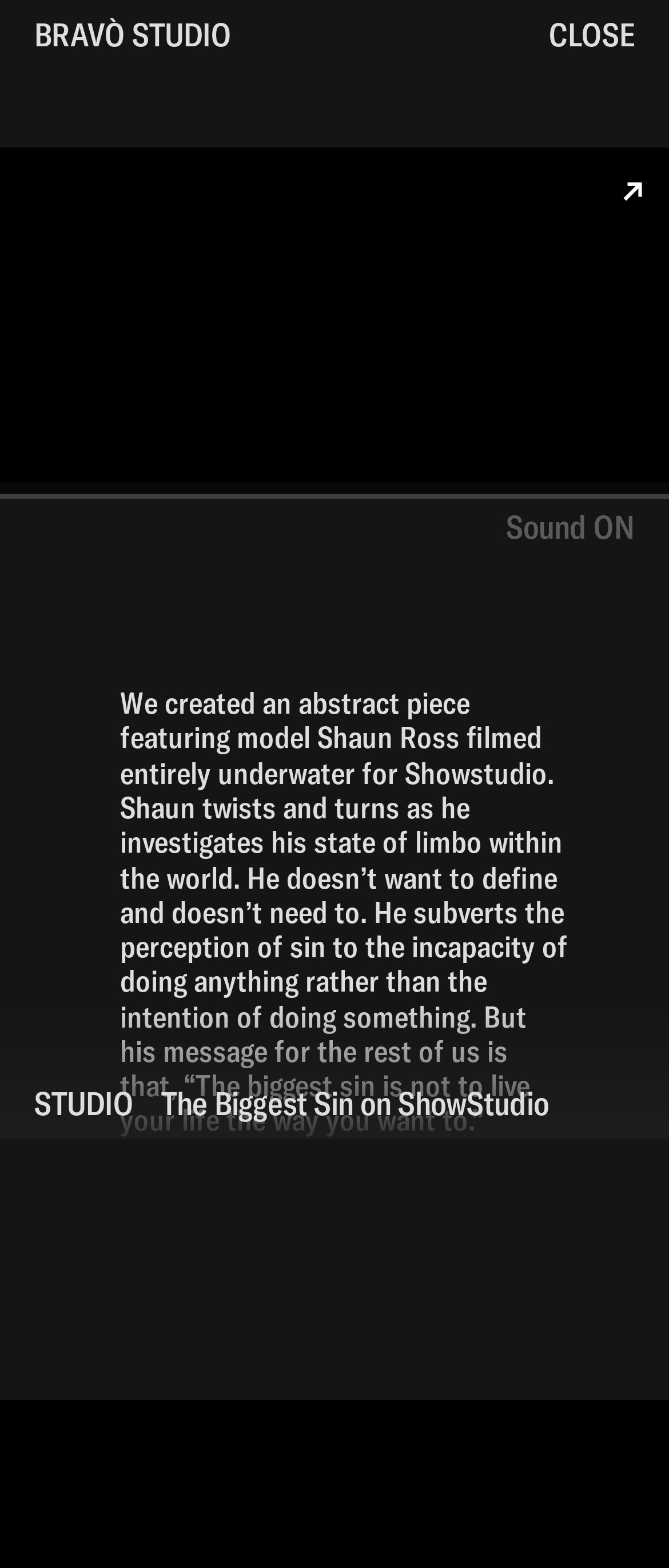Bounding box coordinates should be in the format (top-left x, top-left y, bottom-right x, bottom-right y) and all values should be floating point numbers between 0 and 1. Determine the bounding box coordinate for the UI element described as: BRAVÒ STUDIO

[0.051, 0.01, 0.346, 0.035]